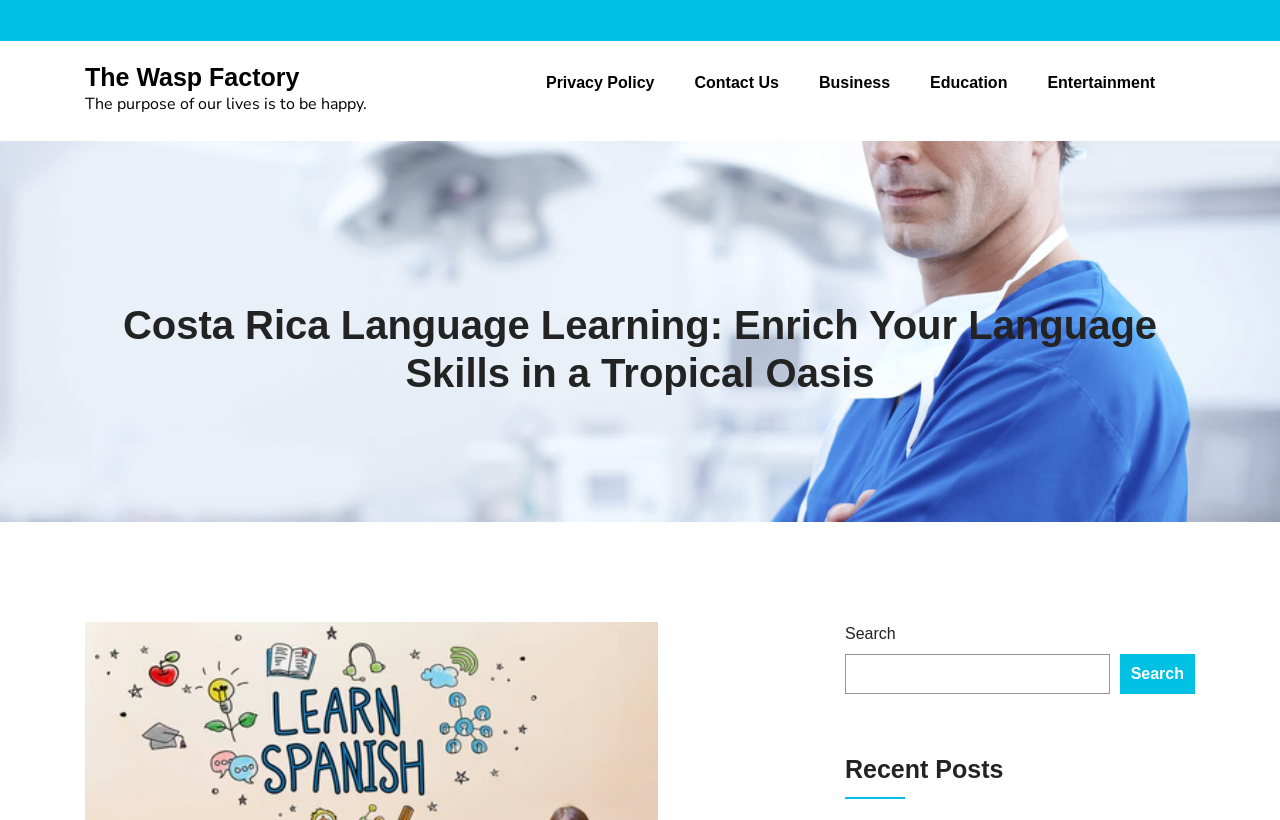Provide a brief response to the question using a single word or phrase: 
What is the title of the section below the search box?

Recent Posts